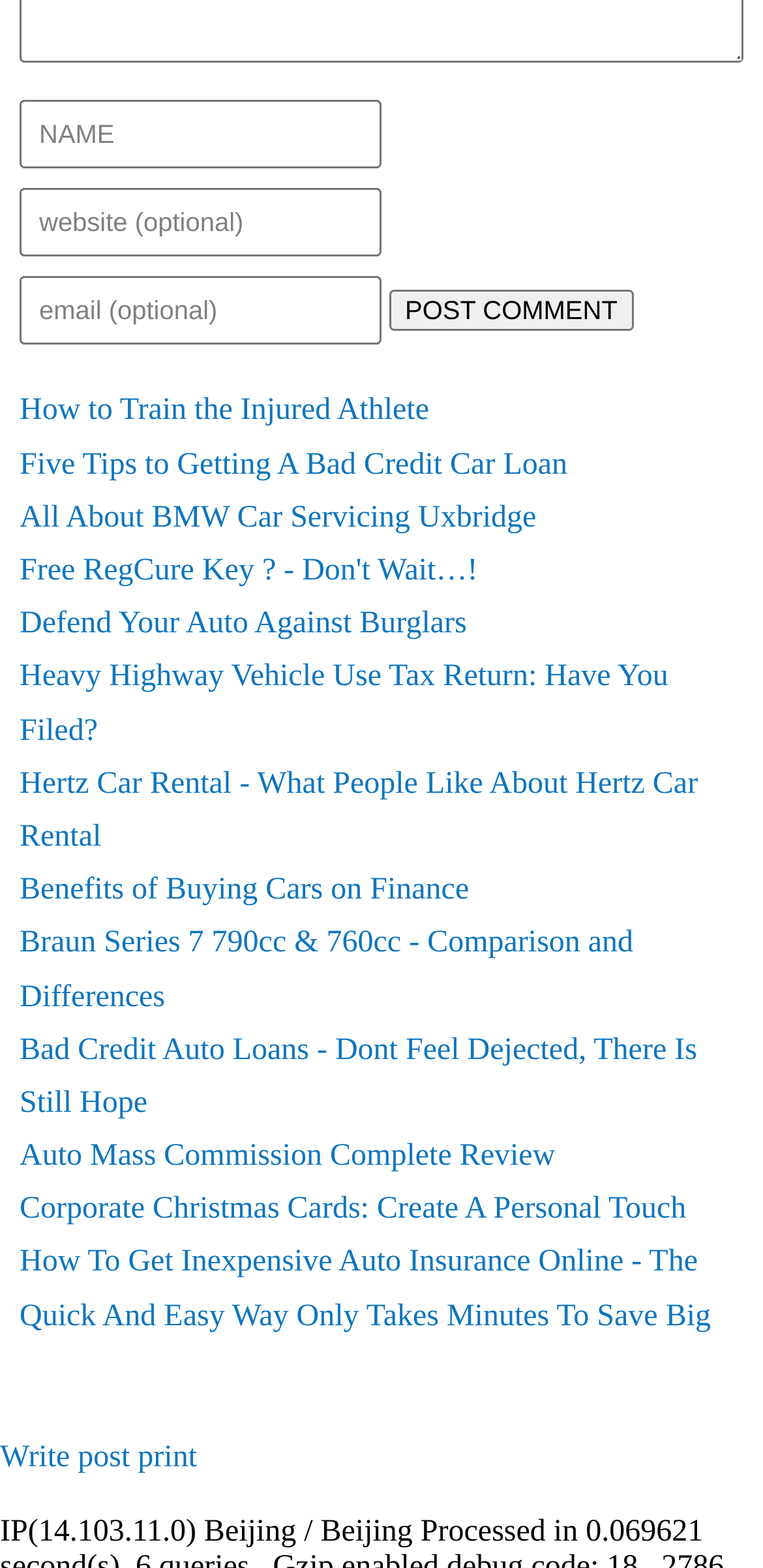Identify the bounding box of the UI component described as: "POST COMMENT".

[0.51, 0.185, 0.83, 0.212]